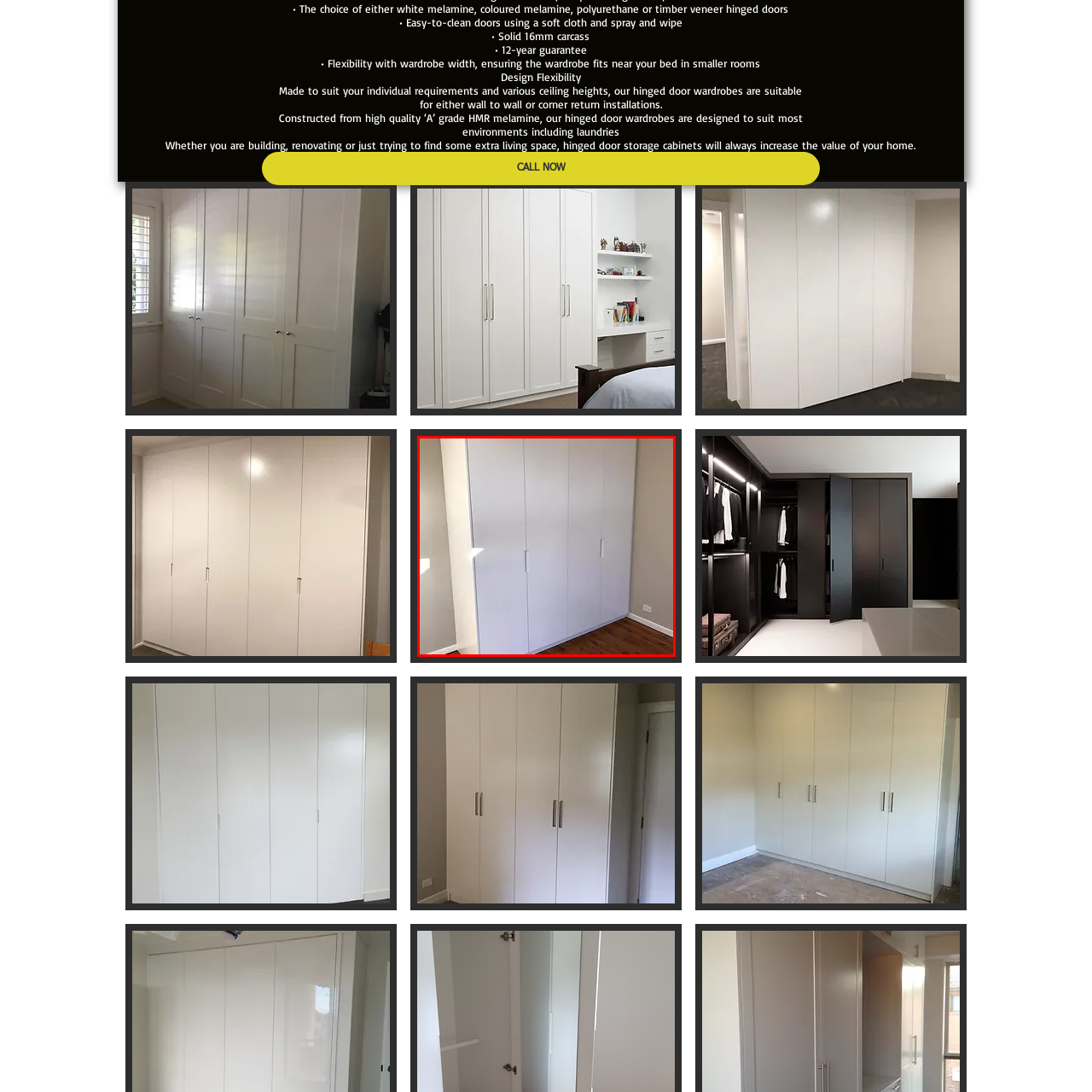Give a detailed description of the image area outlined by the red box.

The image showcases a sleek, modern hinged wardrobe with a clean, minimalist design, featuring four white melamine doors. Each door is equipped with a simple handle that enhances its contemporary look, seamlessly fitting into a well-lit room. The wardrobe’s structure is solid and sturdy, constructed from high-quality materials, making it an ideal storage solution for various living spaces, including bedrooms and laundry rooms. This design not only maximizes vertical space but also offers versatility for corner or wall-to-wall installations, catering to different room layouts. The light wood flooring below complements the wardrobe, adding warmth to the overall aesthetic. This wardrobe exemplifies both functionality and style, offering a reliable storage option with a timeless appeal.